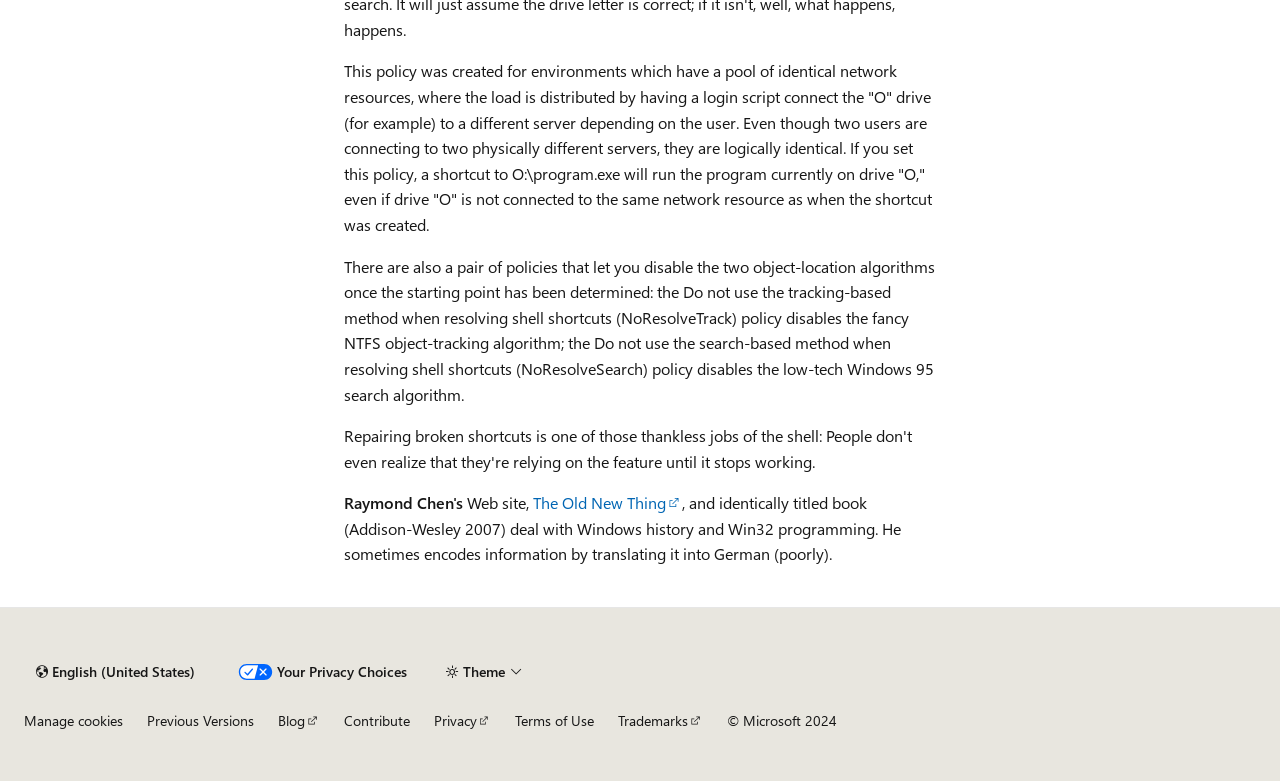Identify the bounding box coordinates of the area that should be clicked in order to complete the given instruction: "select a different content language". The bounding box coordinates should be four float numbers between 0 and 1, i.e., [left, top, right, bottom].

[0.019, 0.84, 0.162, 0.88]